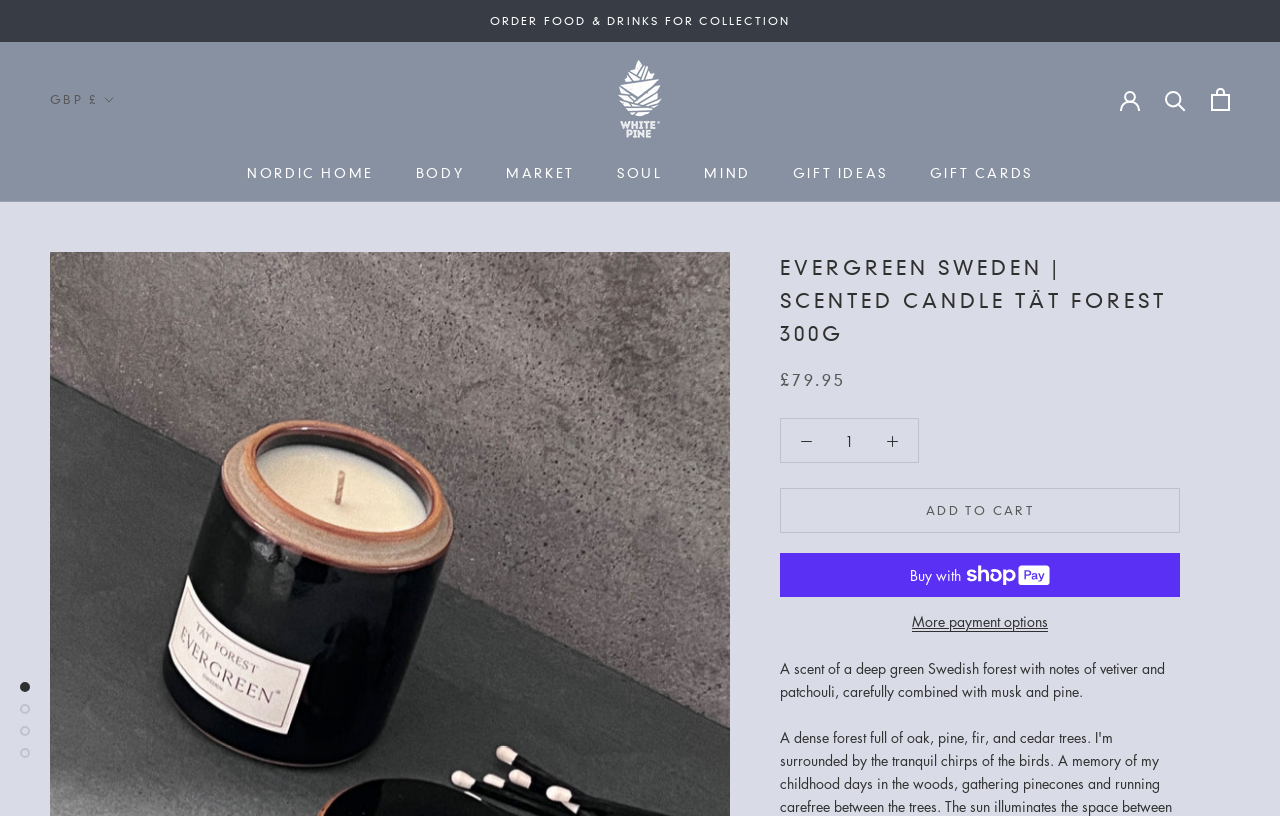Use the details in the image to answer the question thoroughly: 
What is the name of the scented candle?

I found the answer by looking at the heading element that says 'EVERGREEN SWEDEN | SCENTED CANDLE TÄT FOREST 300G'. This heading is likely to be the title of the product, and 'TÄT FOREST' is the name of the scented candle.